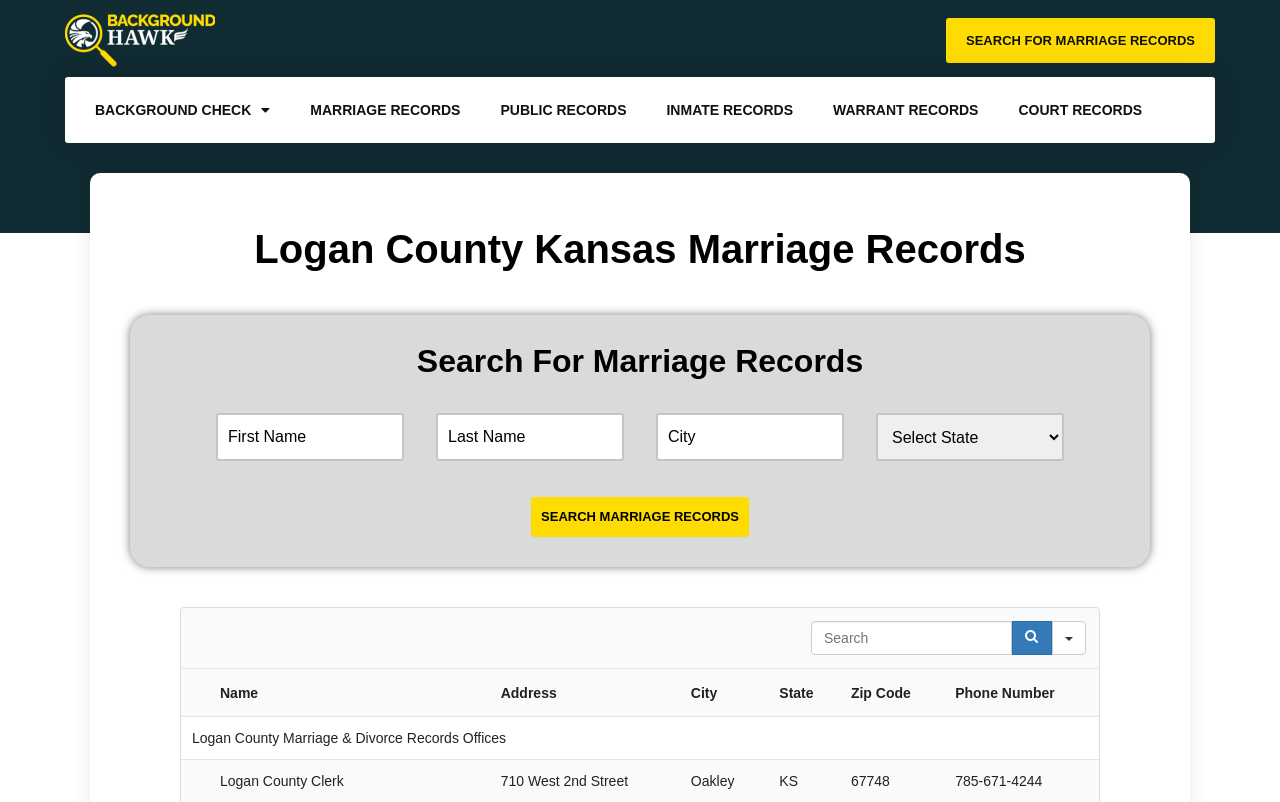Determine the bounding box coordinates of the region to click in order to accomplish the following instruction: "Search for marriage records". Provide the coordinates as four float numbers between 0 and 1, specifically [left, top, right, bottom].

[0.739, 0.022, 0.949, 0.079]